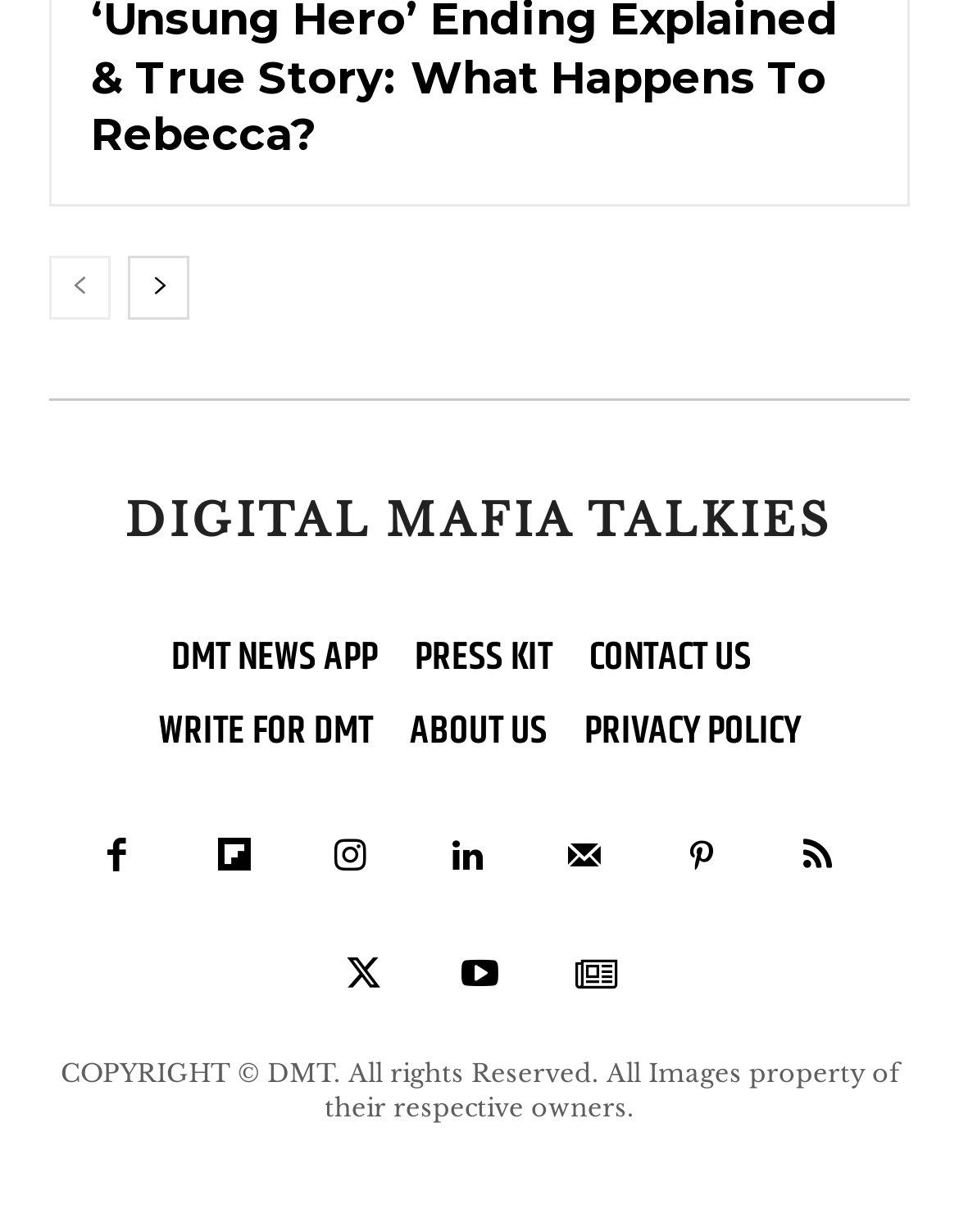Determine the bounding box coordinates of the clickable region to carry out the instruction: "go to previous page".

[0.051, 0.208, 0.115, 0.26]